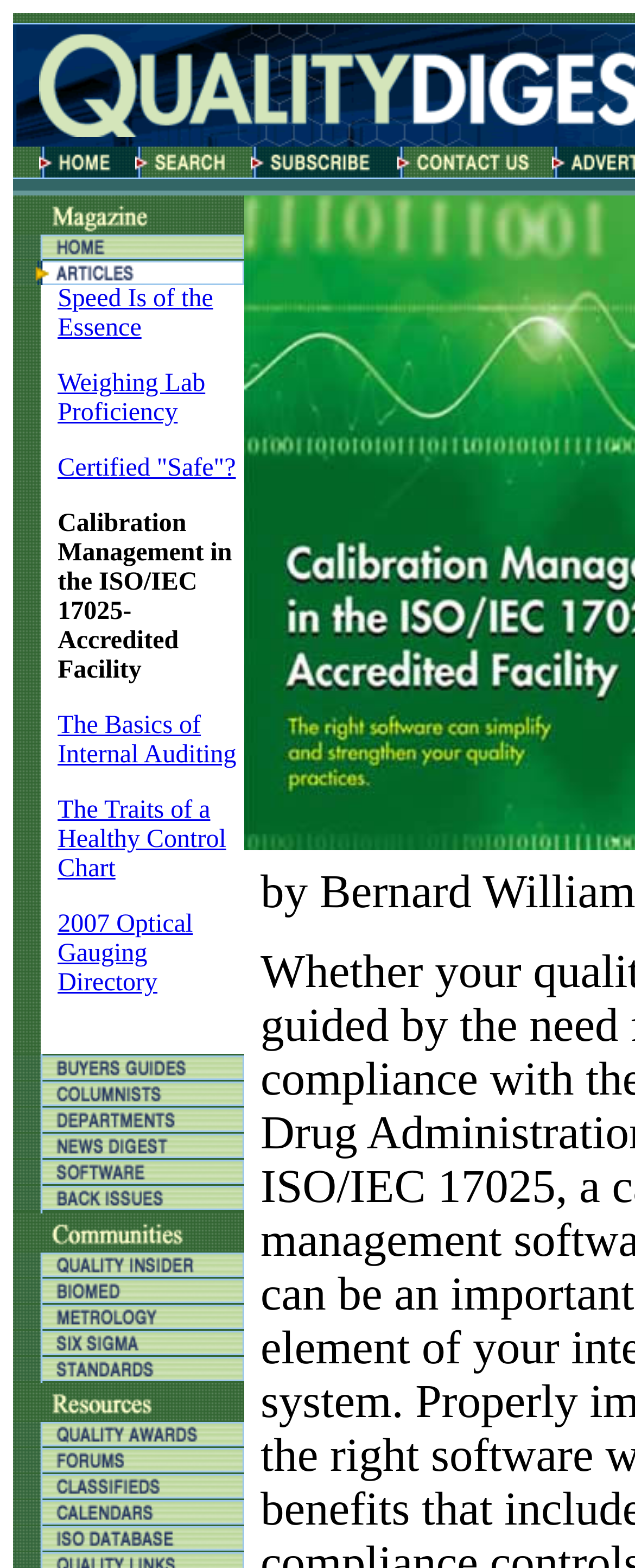Please specify the bounding box coordinates of the element that should be clicked to execute the given instruction: 'check Official Address'. Ensure the coordinates are four float numbers between 0 and 1, expressed as [left, top, right, bottom].

None